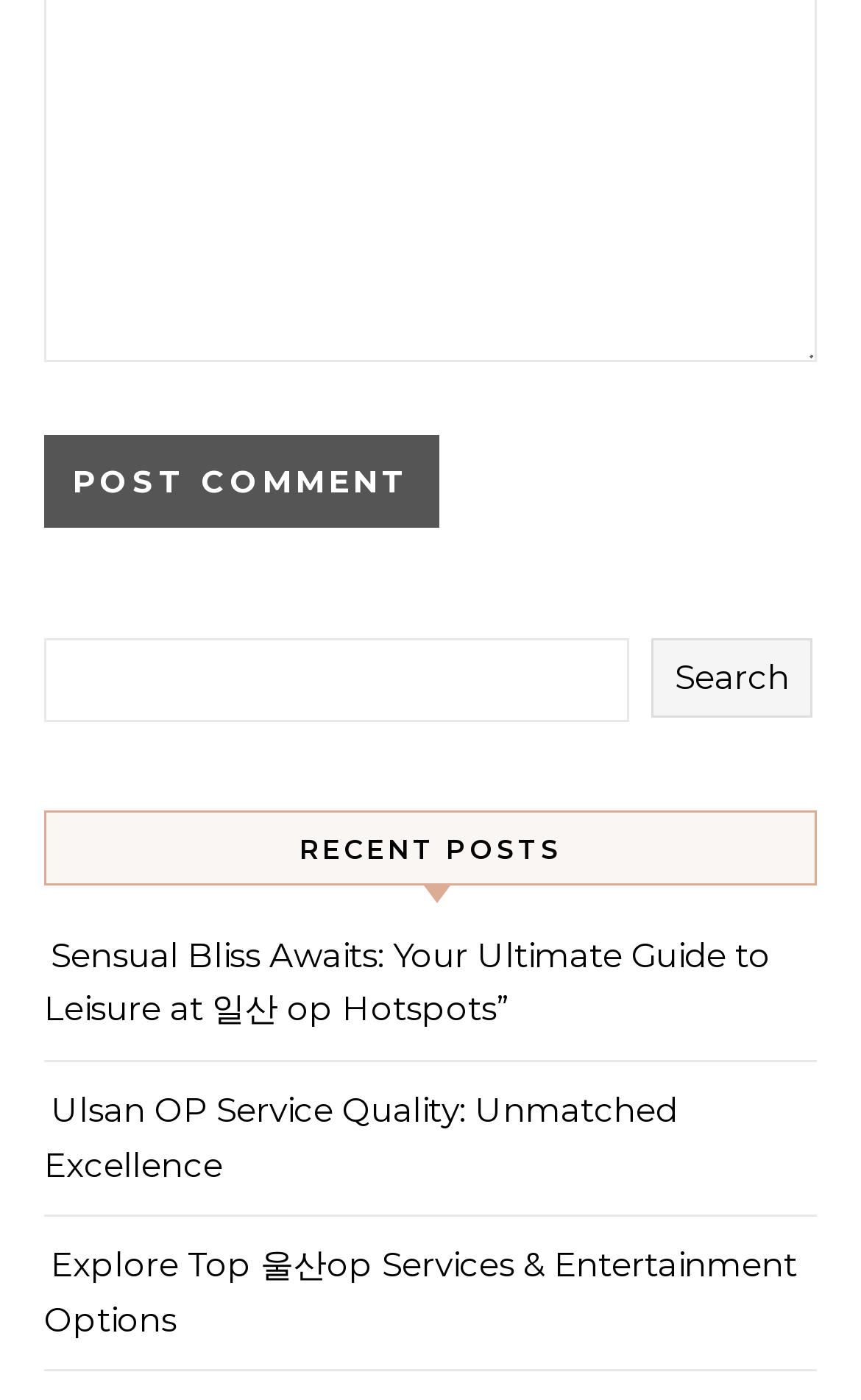Bounding box coordinates are specified in the format (top-left x, top-left y, bottom-right x, bottom-right y). All values are floating point numbers bounded between 0 and 1. Please provide the bounding box coordinate of the region this sentence describes: Search

[0.757, 0.456, 0.944, 0.512]